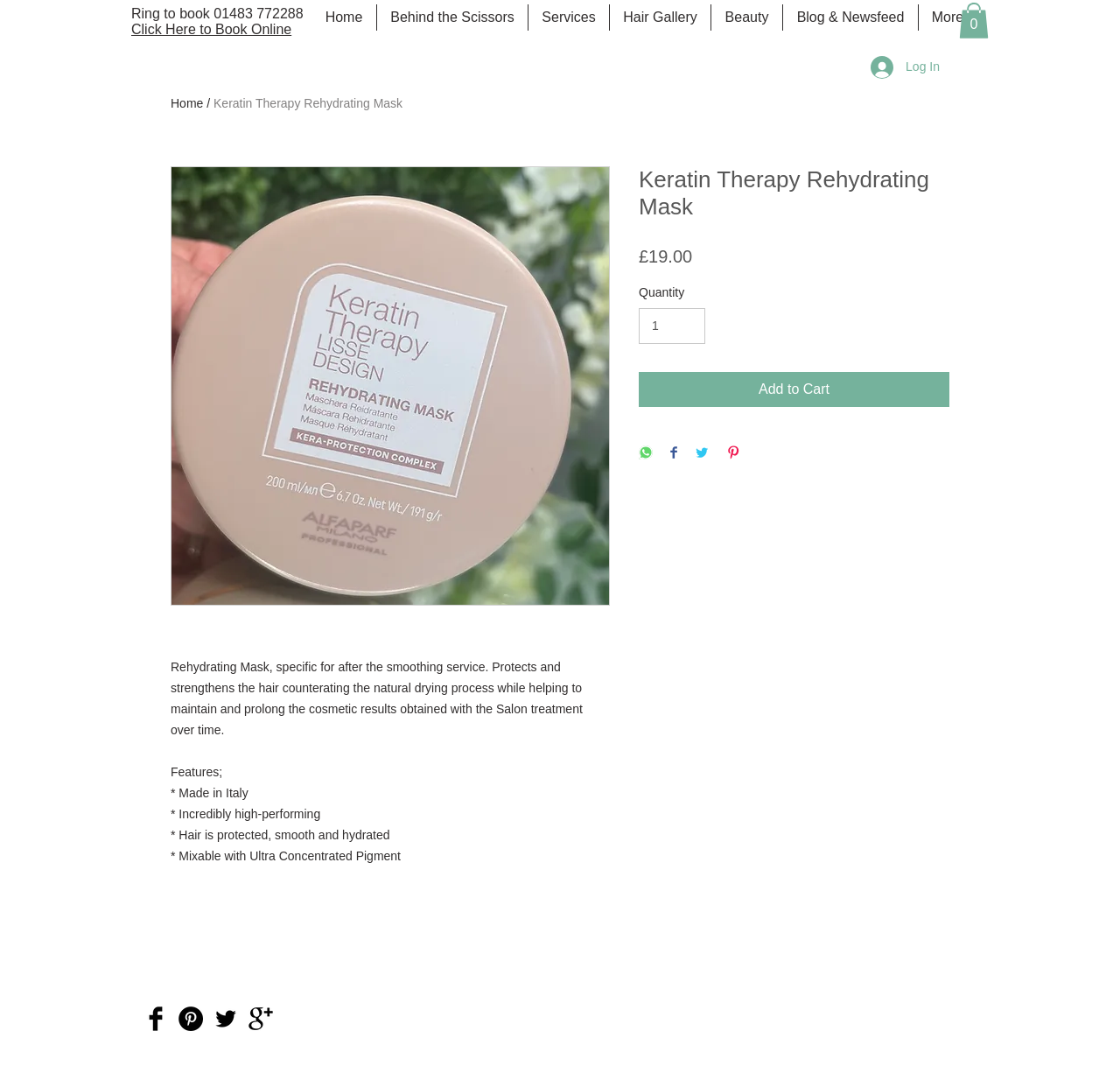Pinpoint the bounding box coordinates of the element that must be clicked to accomplish the following instruction: "View hair gallery". The coordinates should be in the format of four float numbers between 0 and 1, i.e., [left, top, right, bottom].

[0.545, 0.004, 0.634, 0.028]